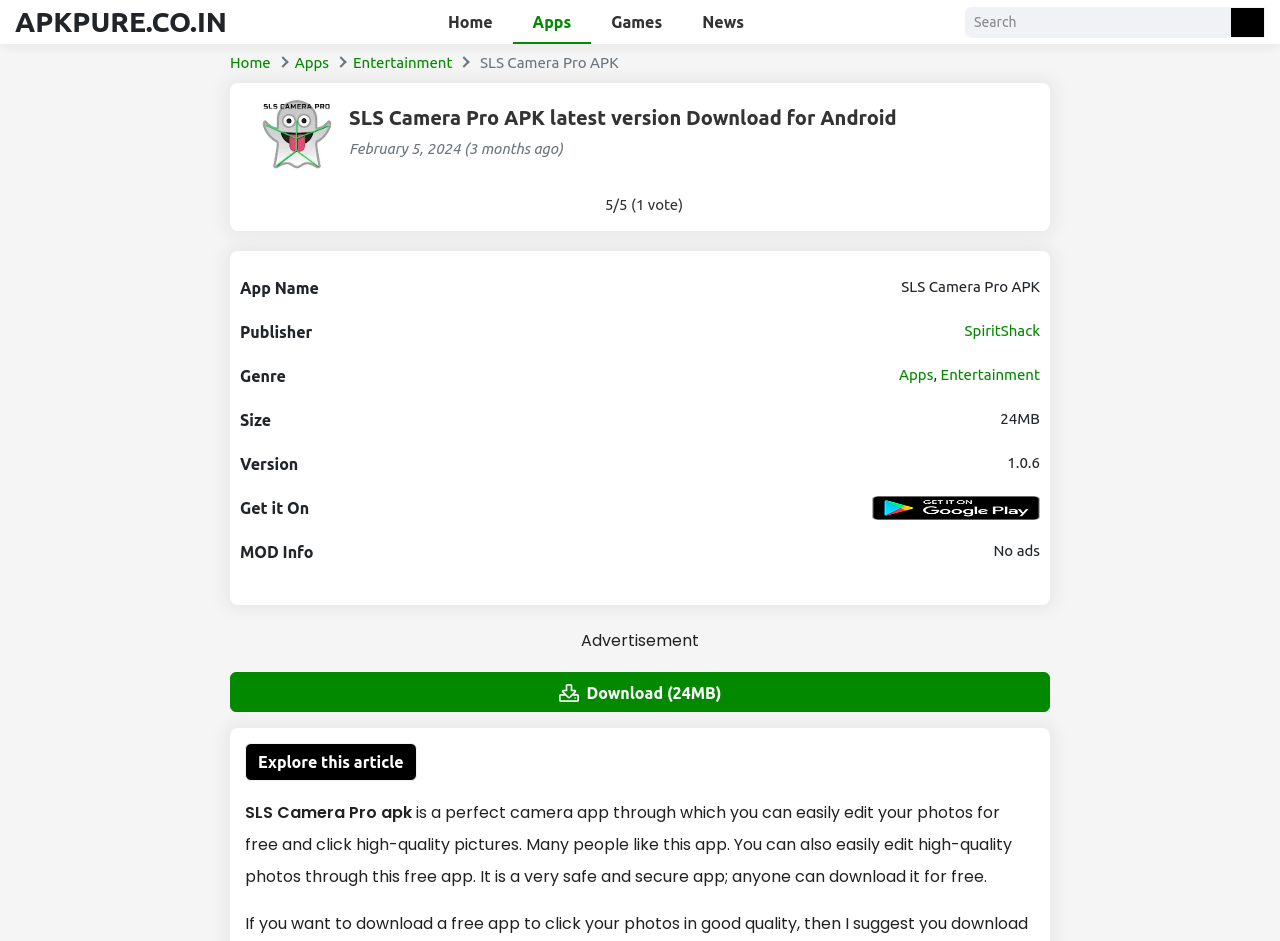Identify the bounding box coordinates of the region I need to click to complete this instruction: "Download the SLS Camera Pro APK".

[0.18, 0.714, 0.82, 0.757]